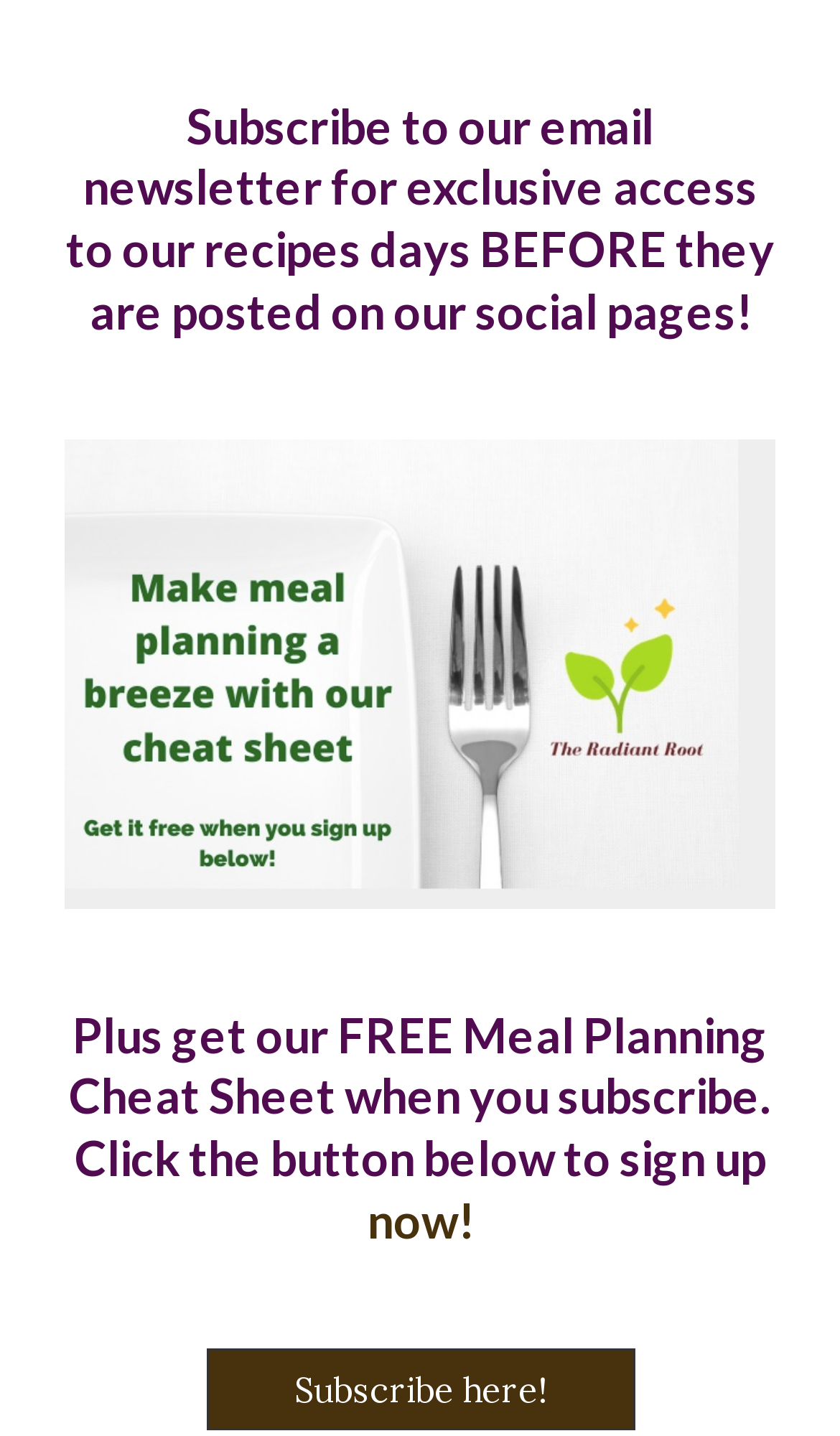What is the benefit of subscribing to the email newsletter?
Please answer using one word or phrase, based on the screenshot.

Exclusive access to recipes